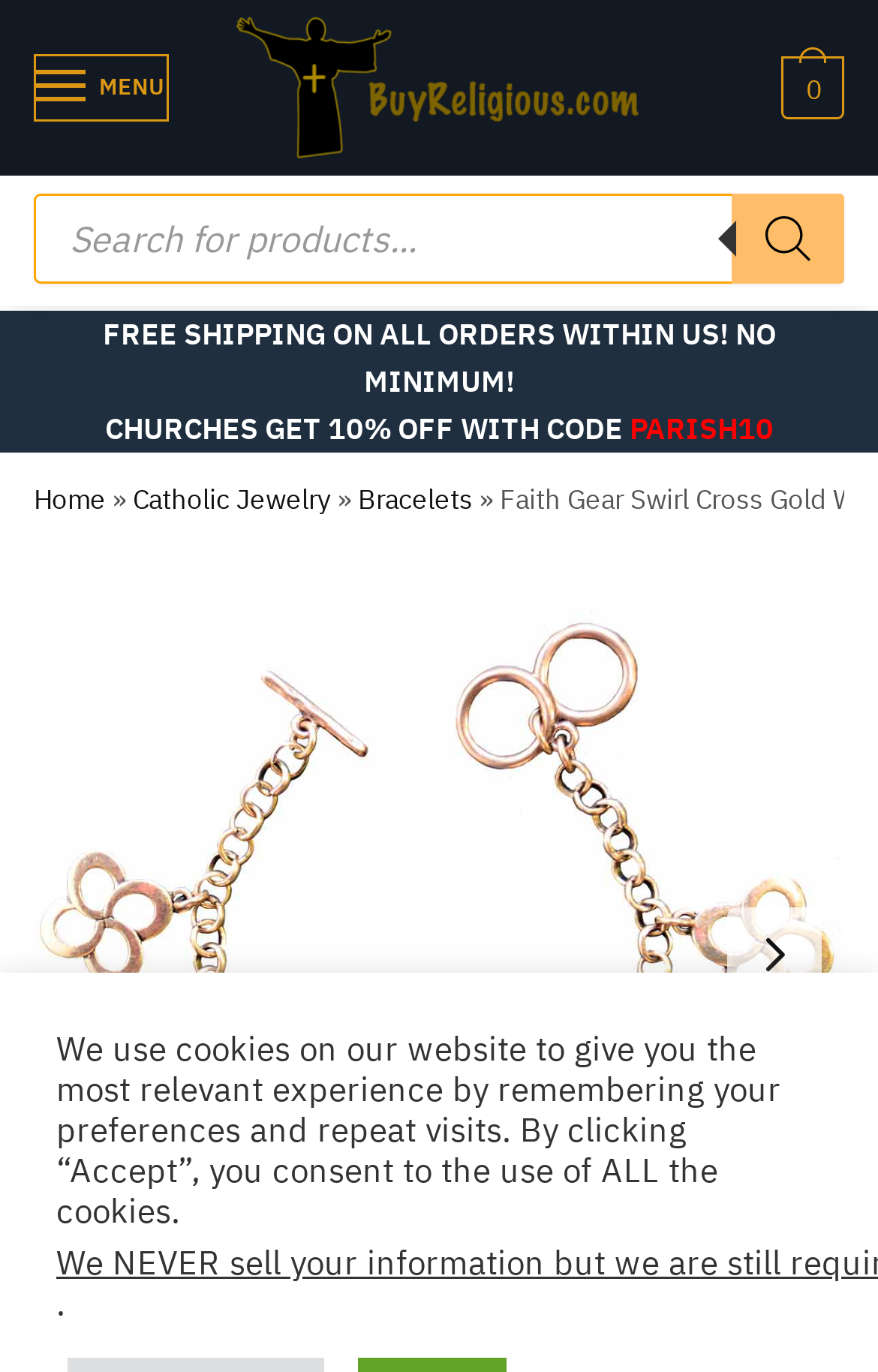Locate the bounding box coordinates of the element that should be clicked to execute the following instruction: "Go to Catholic Jewelry".

[0.151, 0.351, 0.377, 0.376]